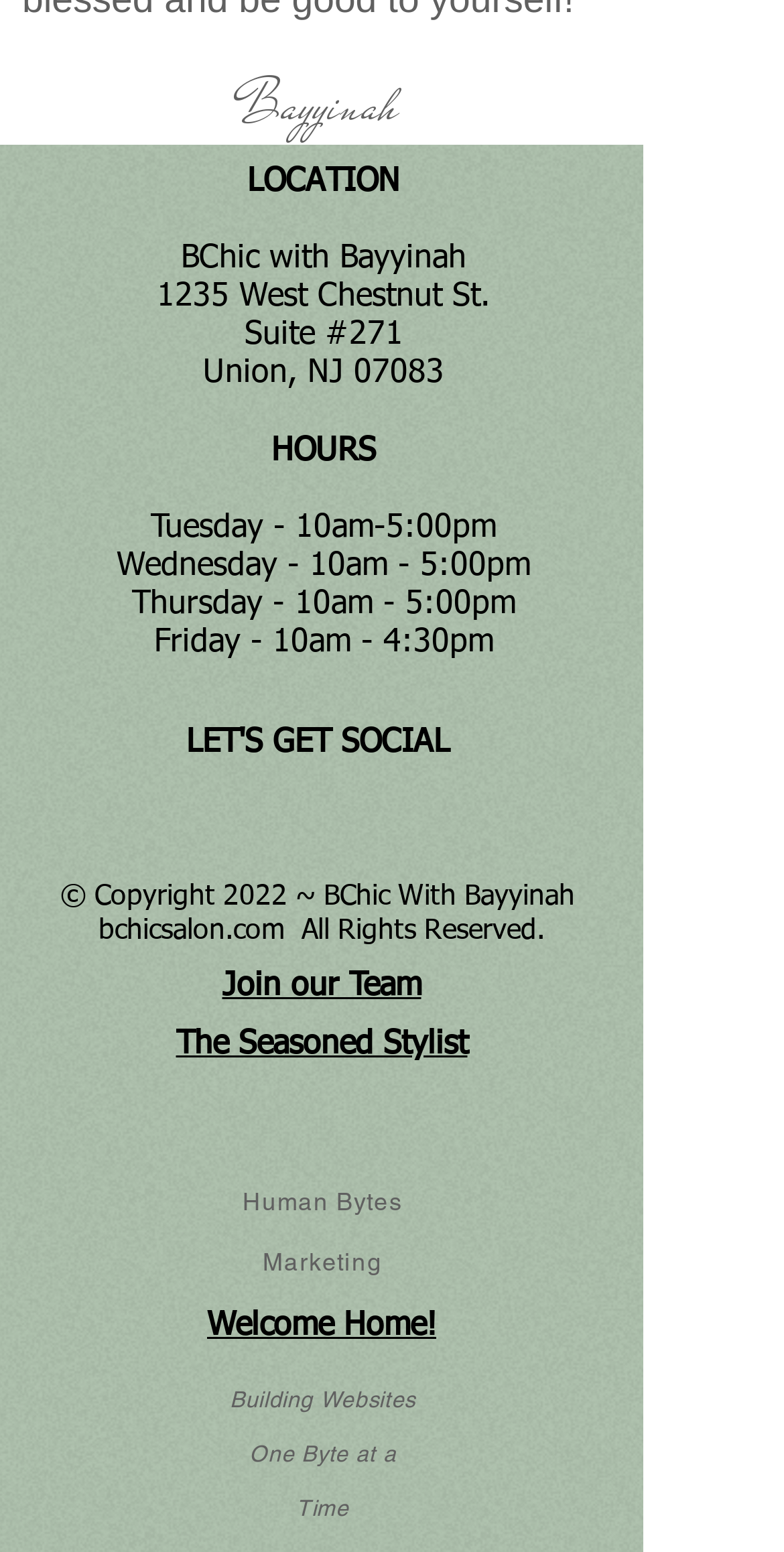What is the address of the salon?
Offer a detailed and full explanation in response to the question.

I found the address of the salon by looking at the StaticText elements under the 'LOCATION' heading. The element with the text '1235 West Chestnut St.' indicates that this is the street address of the salon.